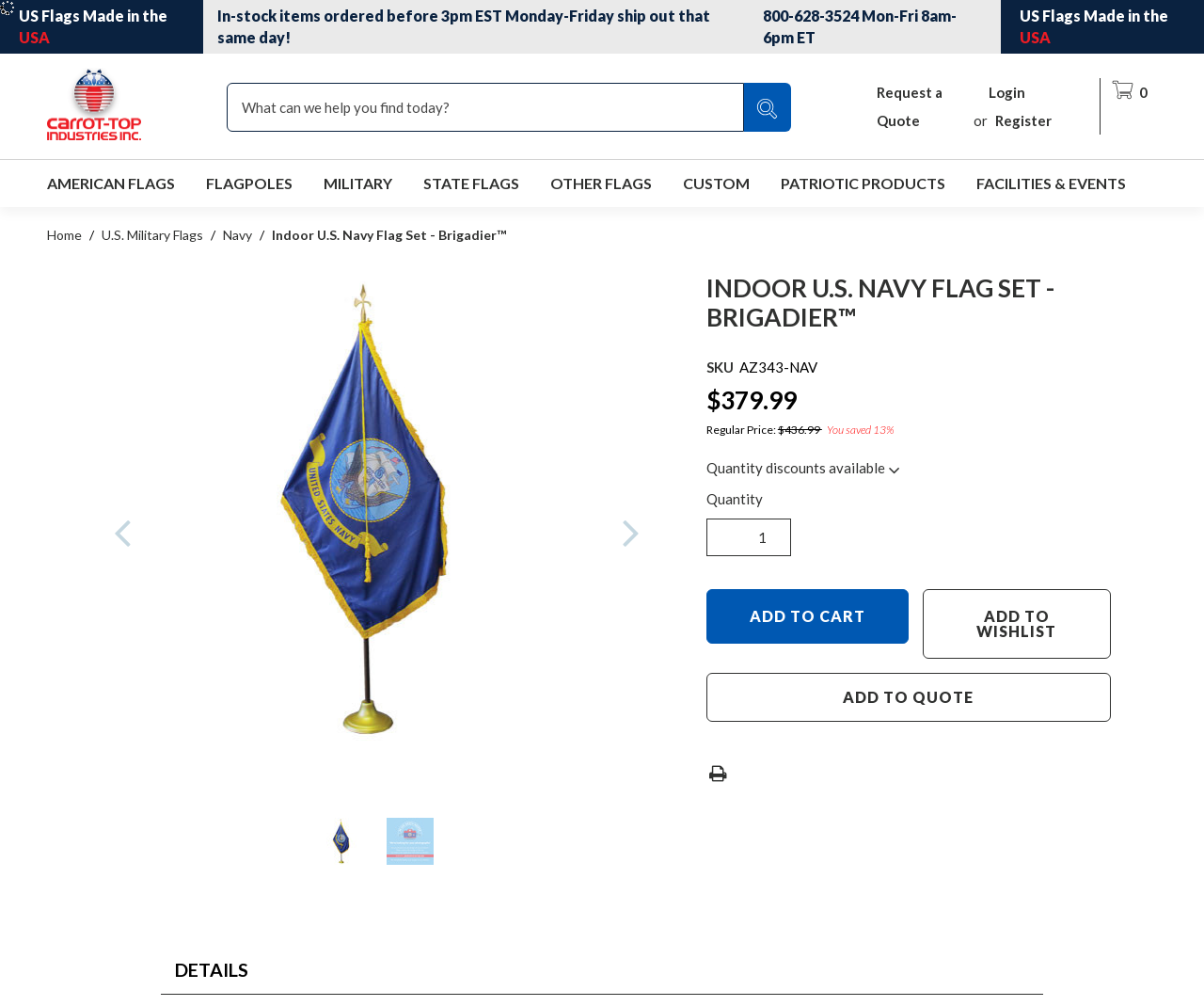What is the name of the company?
Based on the image, give a concise answer in the form of a single word or short phrase.

Carrot-Top Industries